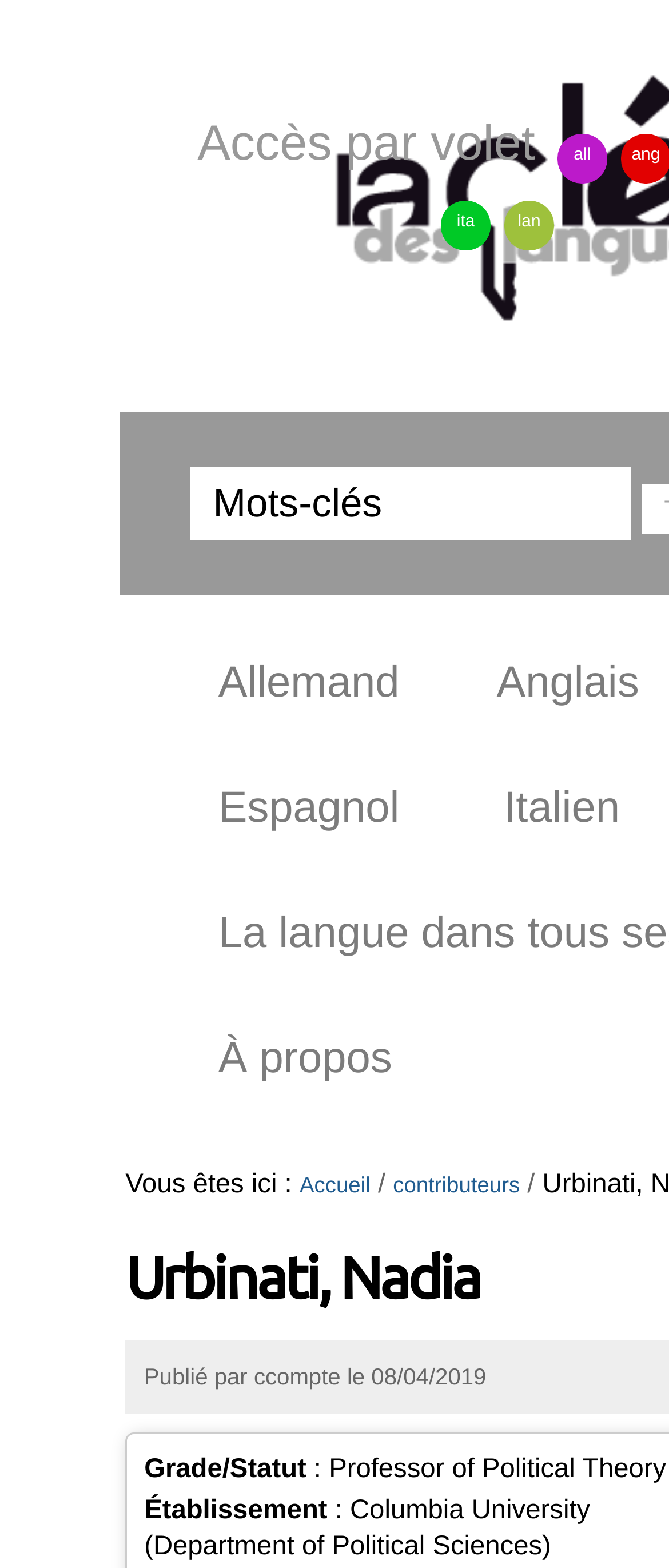Please give a succinct answer to the question in one word or phrase:
What is the date of publication of the current page?

08/04/2019